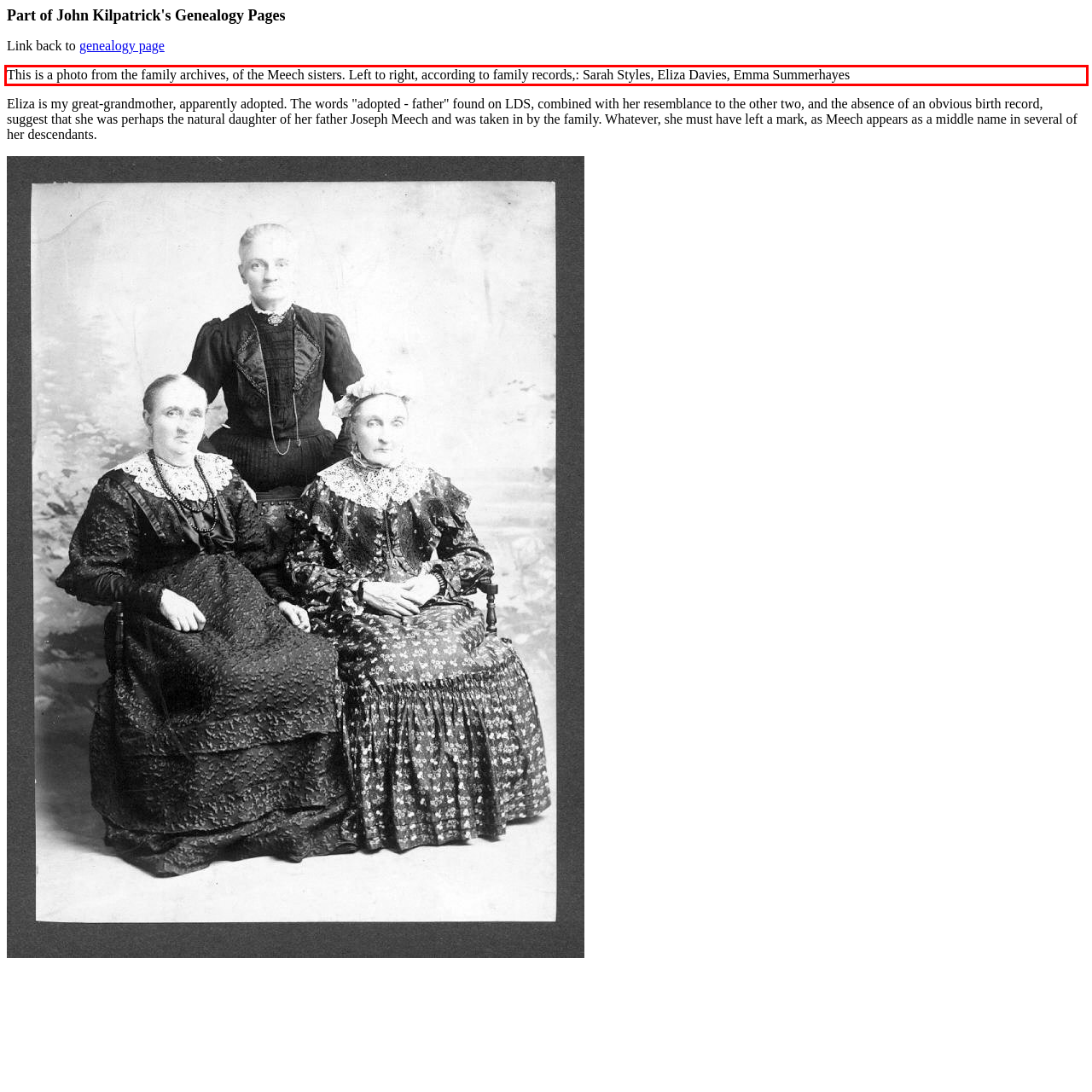You are given a screenshot of a webpage with a UI element highlighted by a red bounding box. Please perform OCR on the text content within this red bounding box.

This is a photo from the family archives, of the Meech sisters. Left to right, according to family records,: Sarah Styles, Eliza Davies, Emma Summerhayes